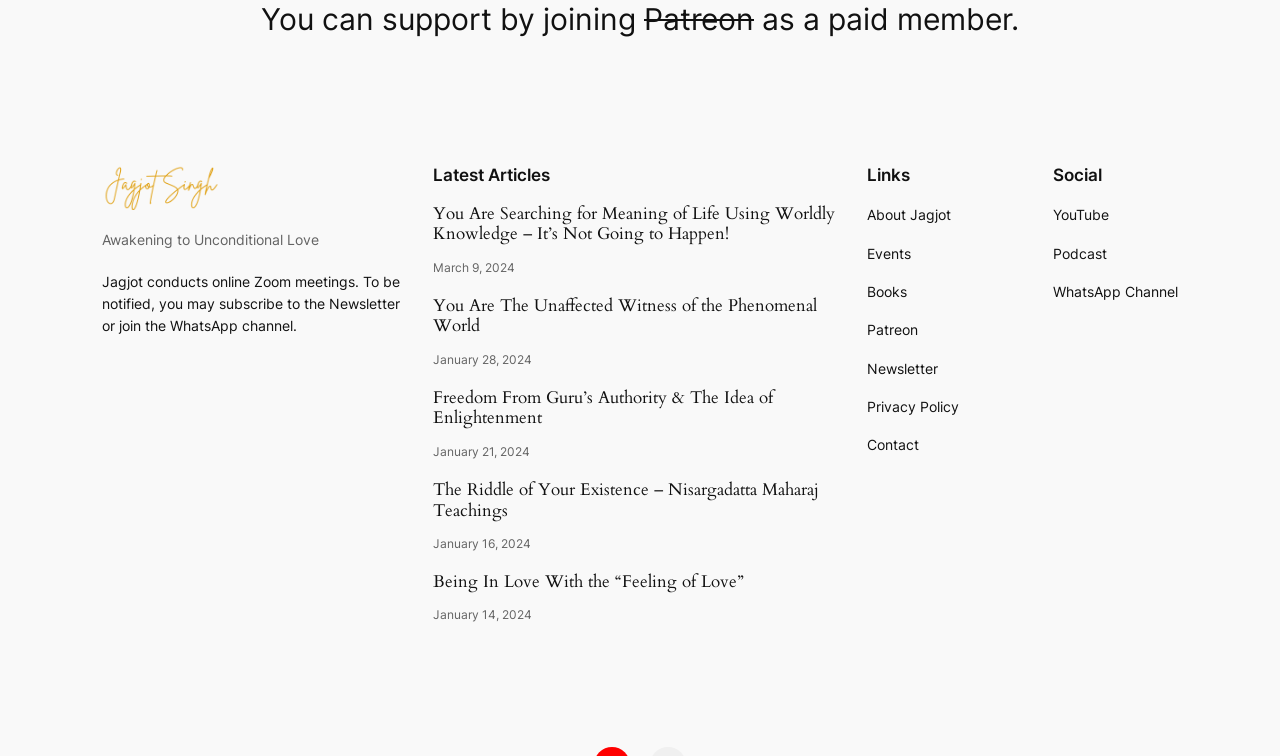What is the date of the article 'You Are The Unaffected Witness of the Phenomenal World'?
Using the image provided, answer with just one word or phrase.

January 28, 2024